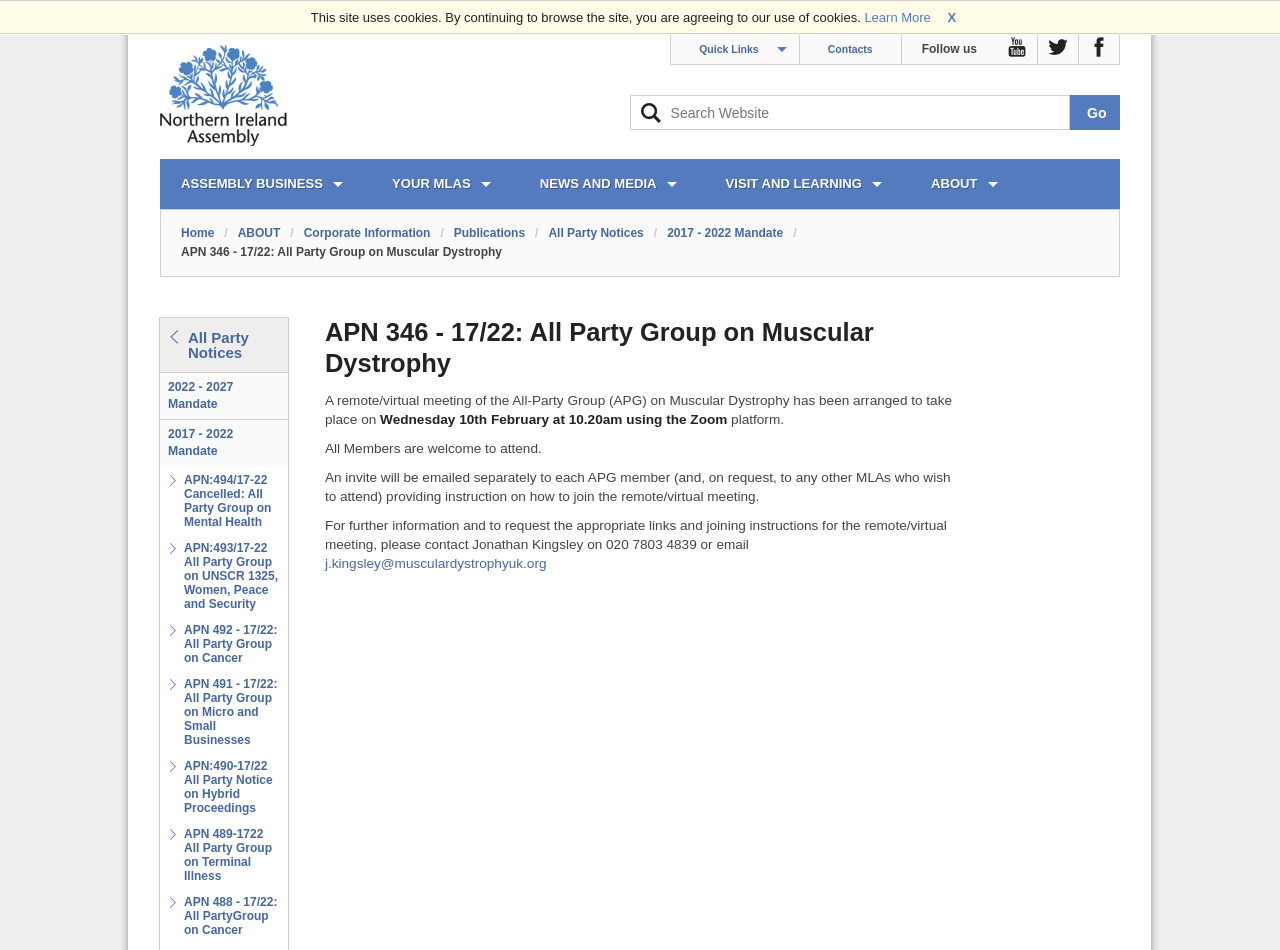Determine the bounding box coordinates for the clickable element required to fulfill the instruction: "Visit the Assembly Business page". Provide the coordinates as four float numbers between 0 and 1, i.e., [left, top, right, bottom].

[0.125, 0.167, 0.284, 0.22]